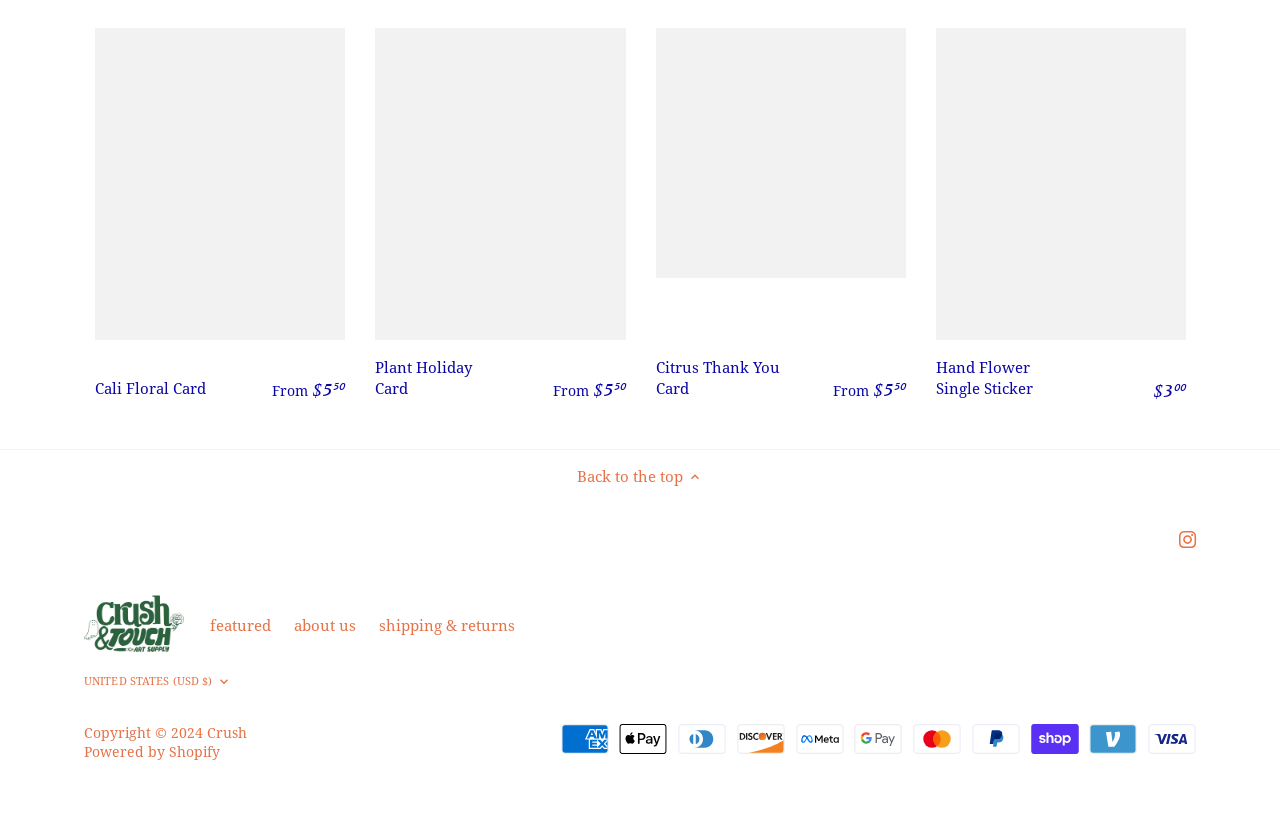Predict the bounding box of the UI element based on this description: "Hand Flower Single Sticker".

[0.731, 0.432, 0.829, 0.485]